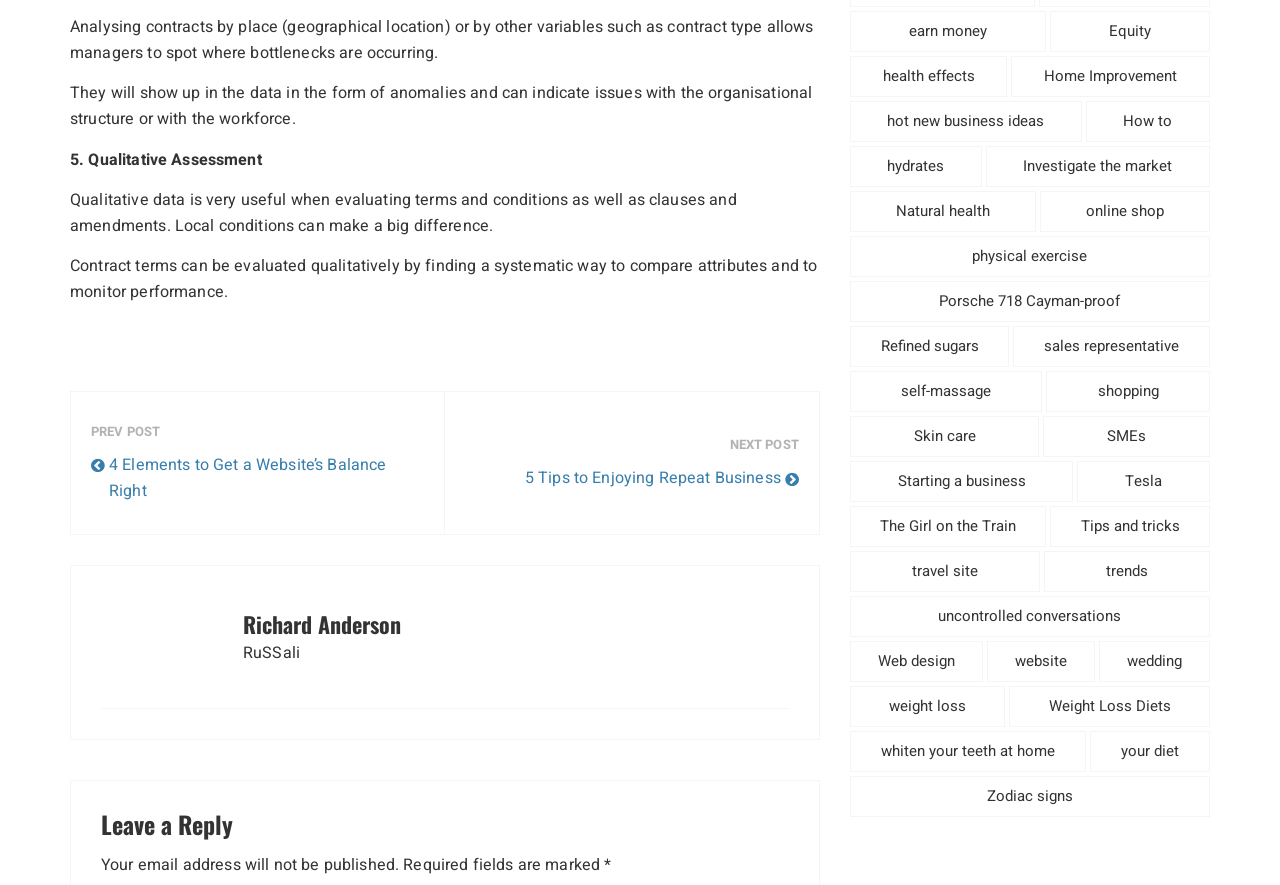Respond with a single word or phrase to the following question:
What is the topic of the fifth qualitative assessment?

Contract terms